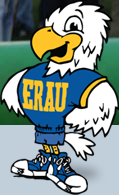What is the likely setting of the background?
Respond to the question with a well-detailed and thorough answer.

The background of the image suggests an outdoor setting, likely related to university sports or activities, which is consistent with the athletic attire worn by Ernie and the overall lively atmosphere depicted in the image.